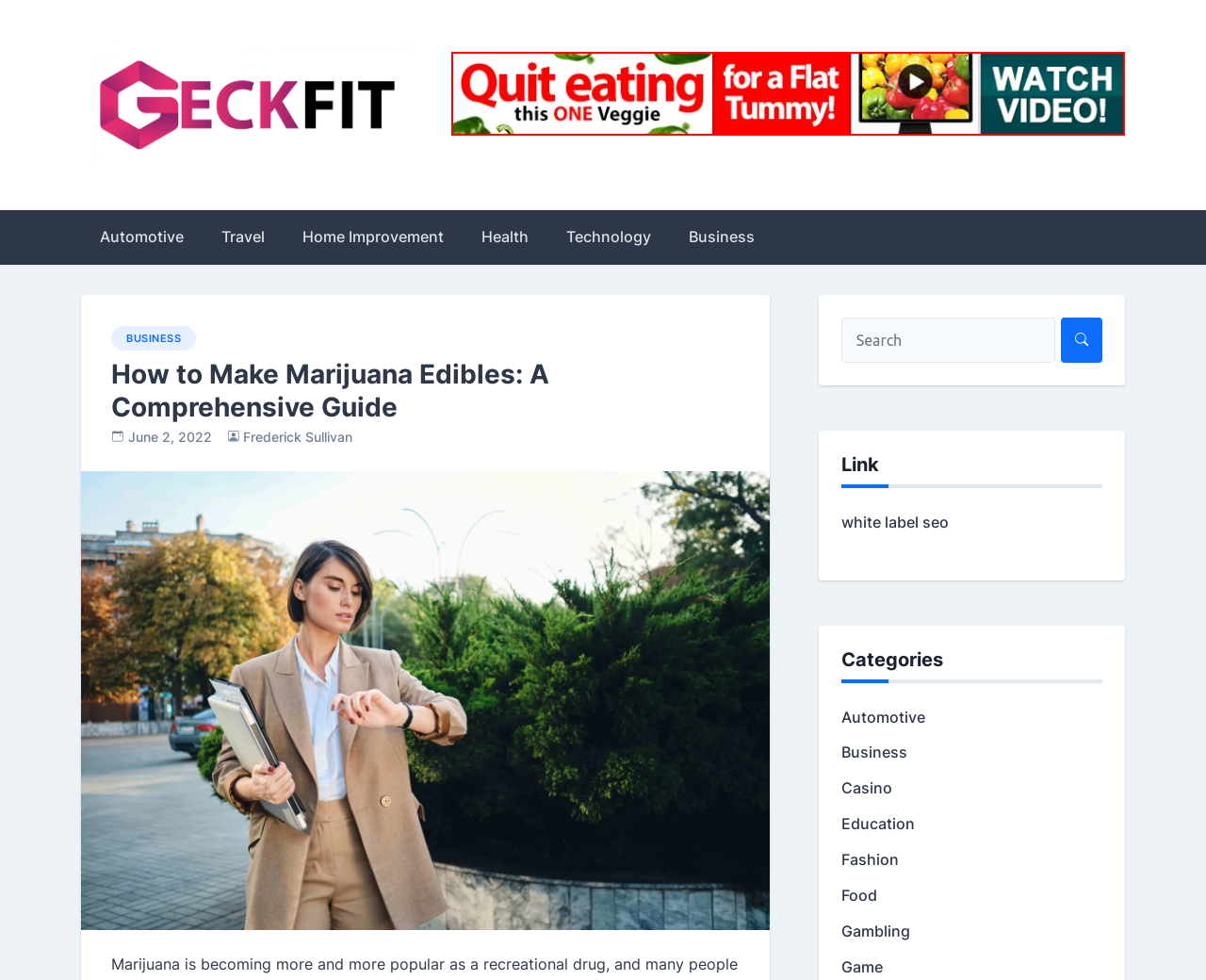Provide a short, one-word or phrase answer to the question below:
Who is the author of the main article?

Frederick Sullivan